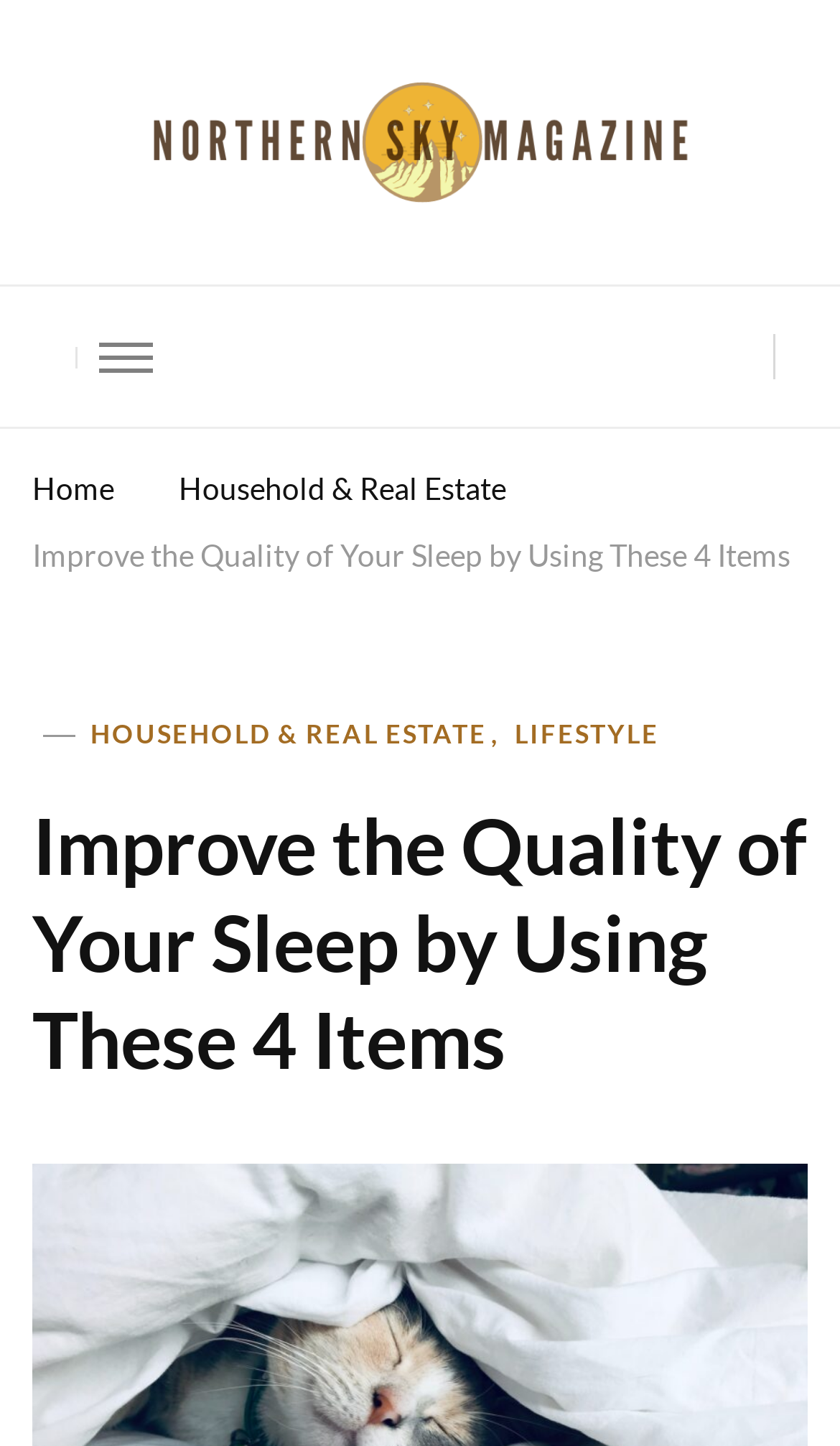How many categories are listed in the top navigation bar?
Please answer using one word or phrase, based on the screenshot.

2